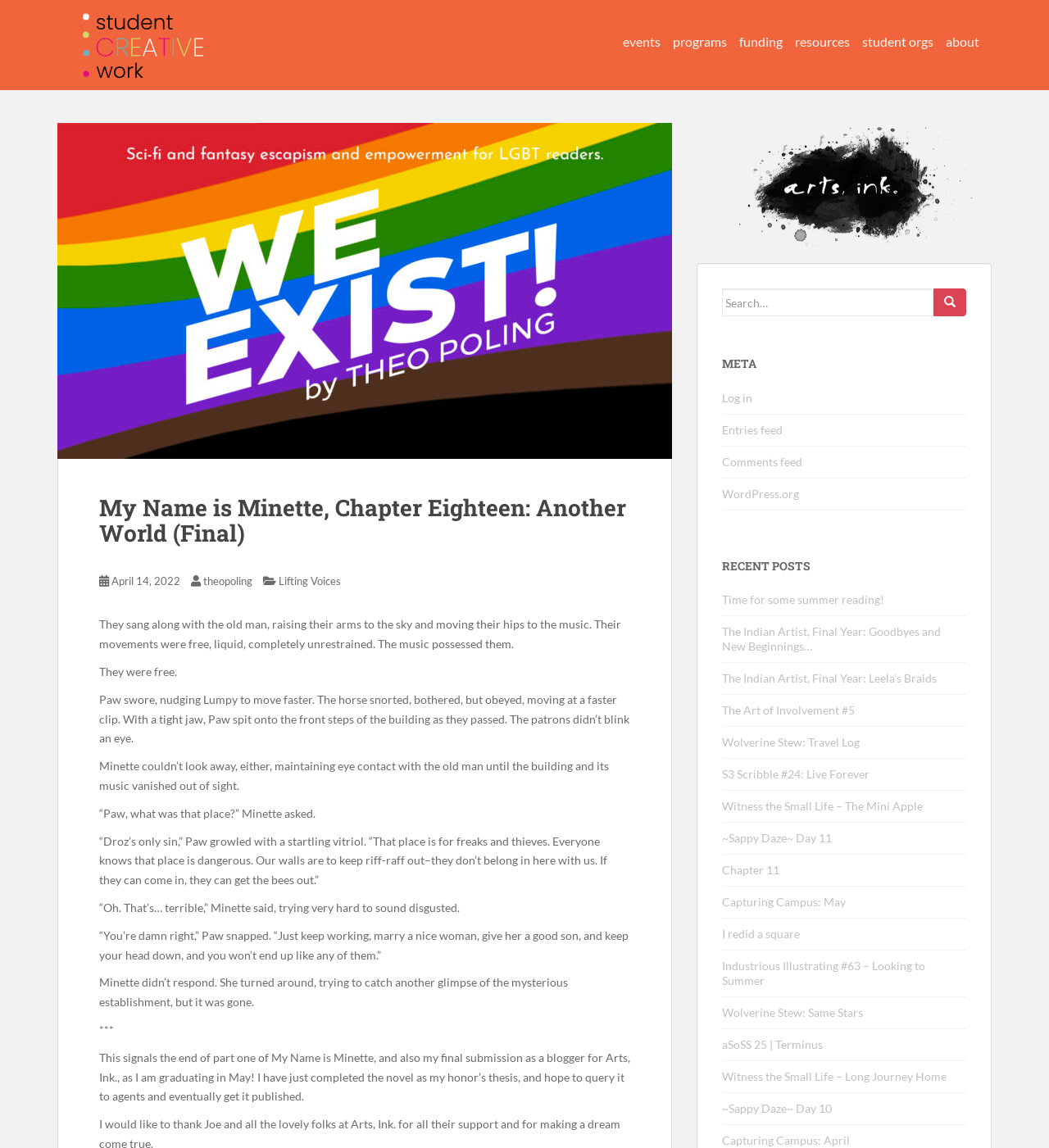Find the bounding box coordinates for the UI element that matches this description: "programs".

[0.641, 0.022, 0.693, 0.051]